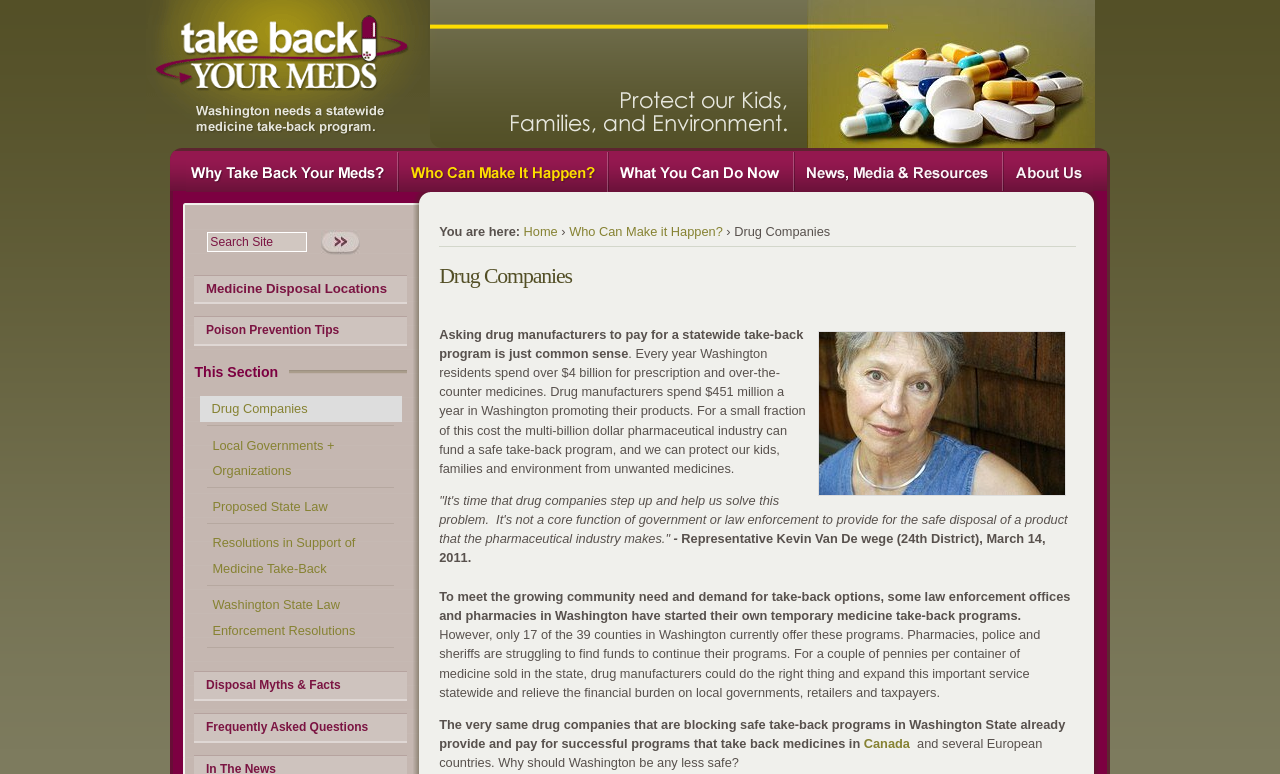Find the bounding box coordinates of the clickable area required to complete the following action: "Read about 'Medicine Disposal Locations'".

[0.161, 0.363, 0.302, 0.383]